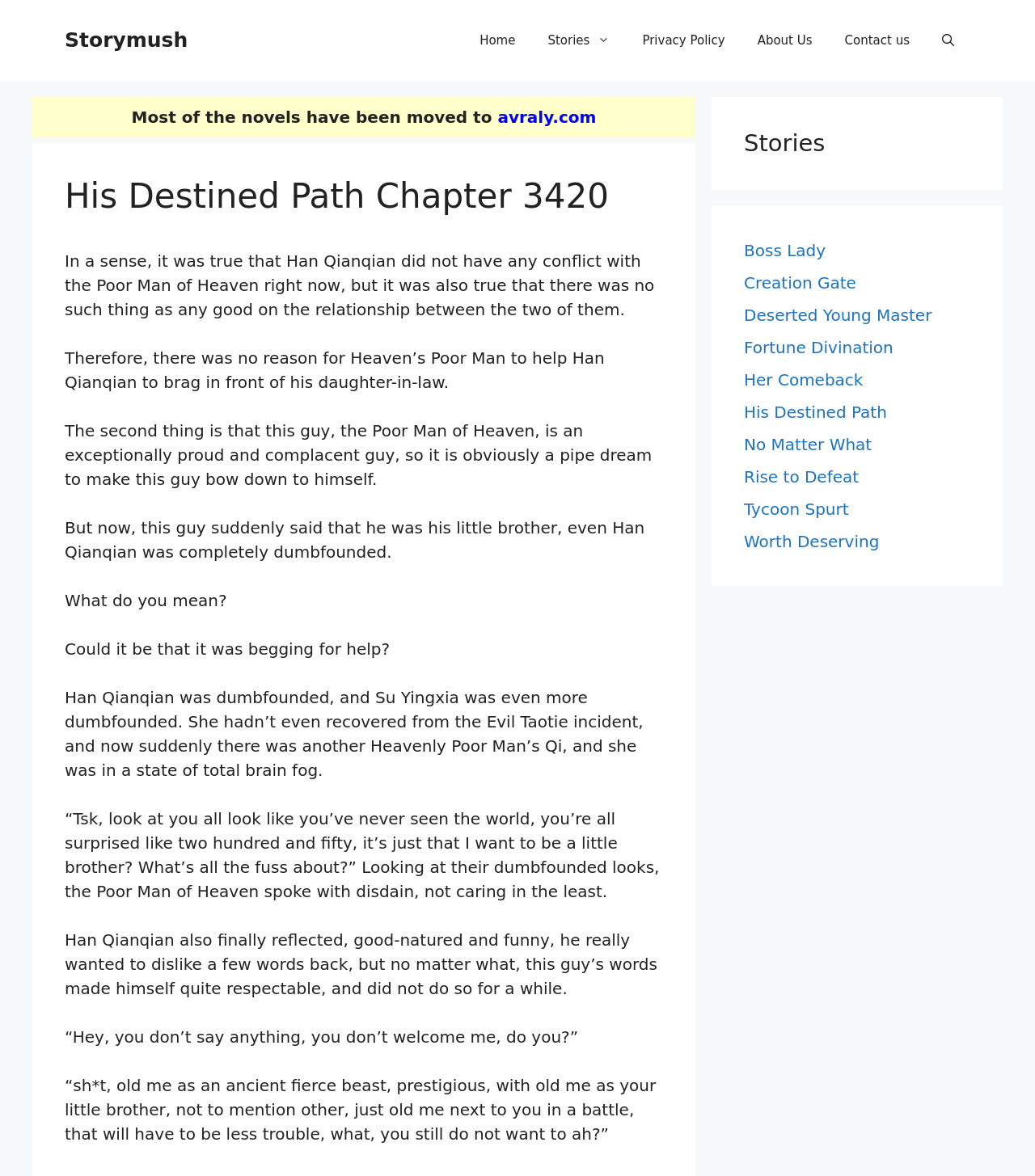Identify the bounding box for the given UI element using the description provided. Coordinates should be in the format (top-left x, top-left y, bottom-right x, bottom-right y) and must be between 0 and 1. Here is the description: Taste The Trails In Aberdeen

None